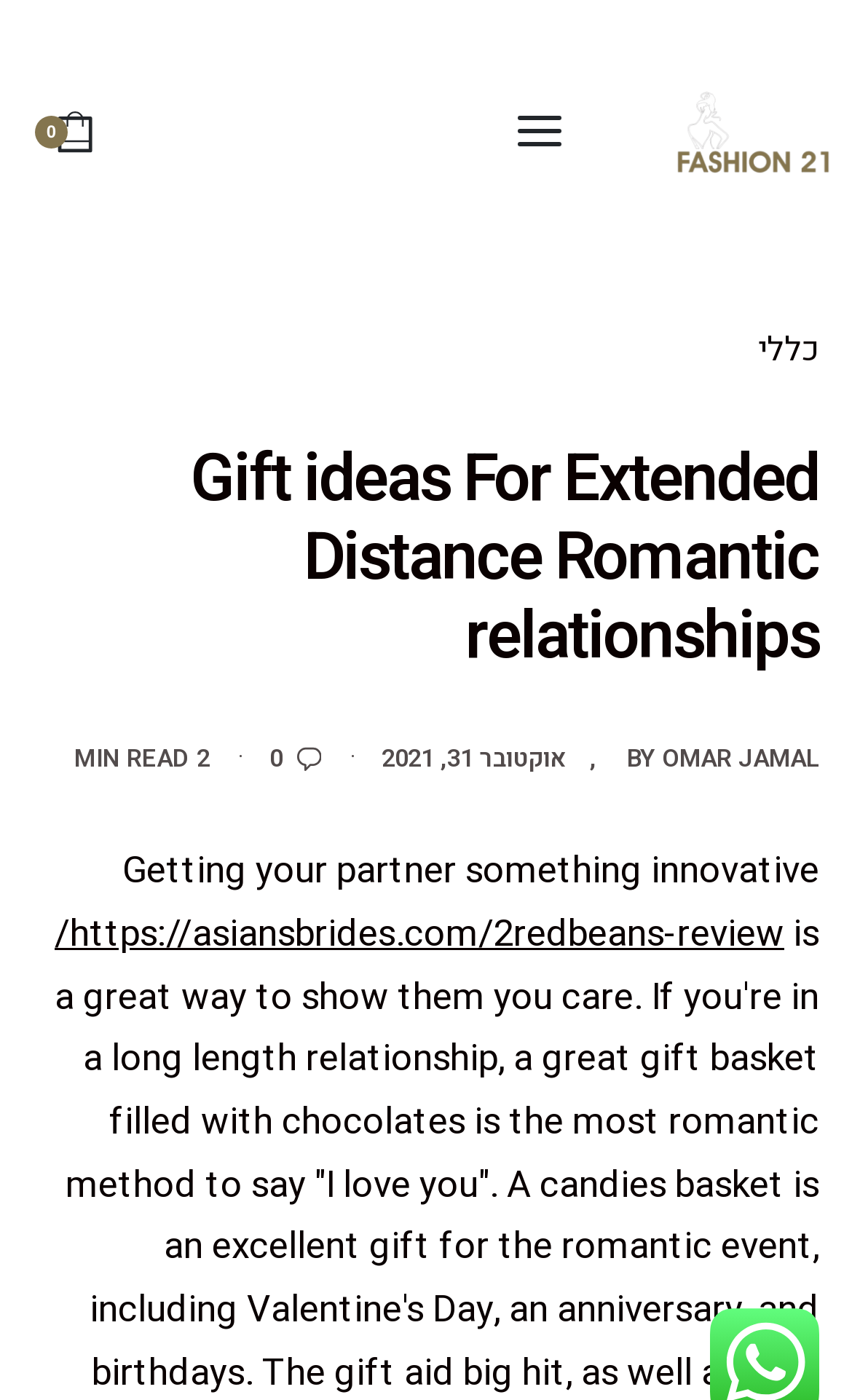Answer succinctly with a single word or phrase:
What is the current number of items in the shopping cart?

0